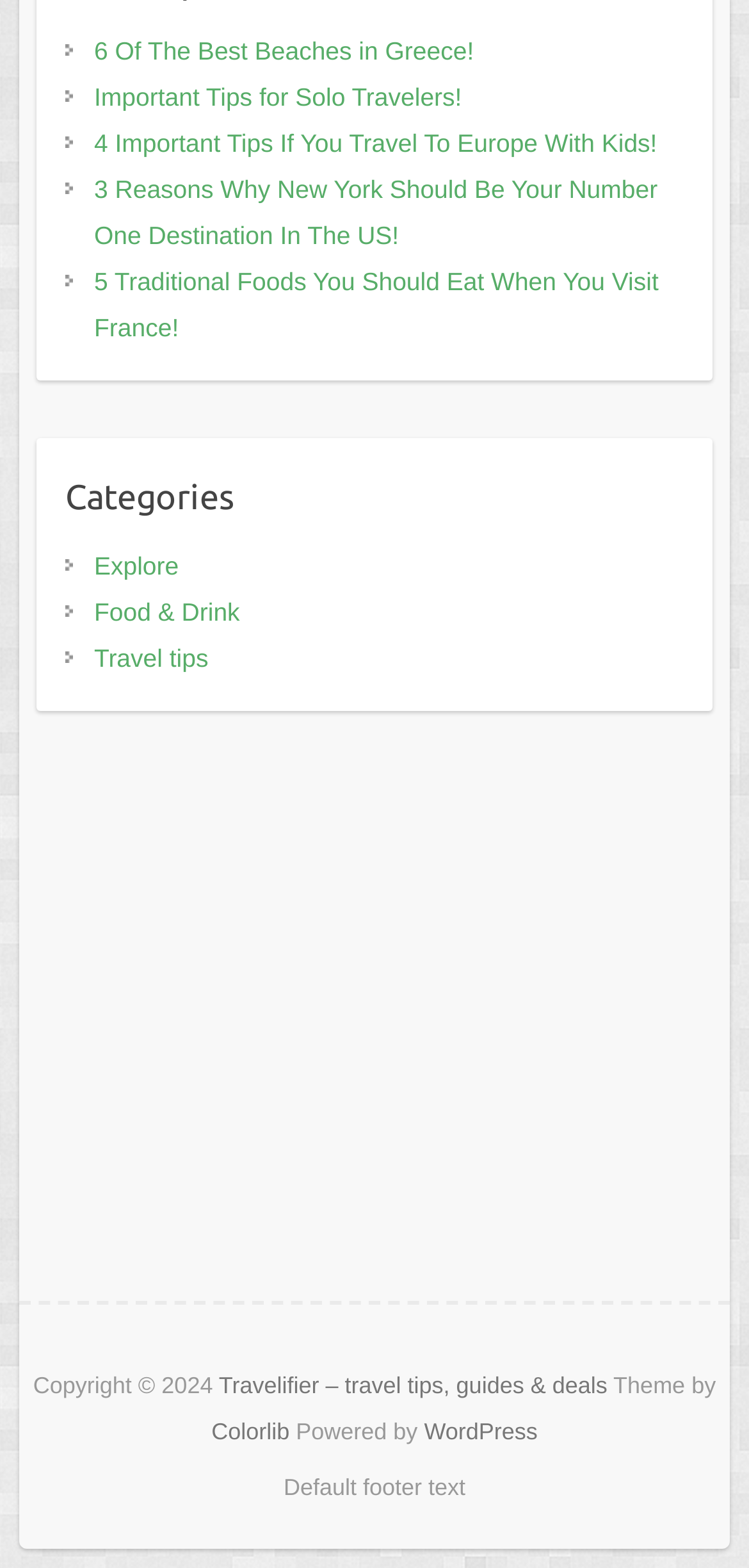How many links are in the main section?
Utilize the image to construct a detailed and well-explained answer.

The main section of the webpage contains 5 links with titles such as '6 Of The Best Beaches in Greece!', 'Important Tips for Solo Travelers!', and others.